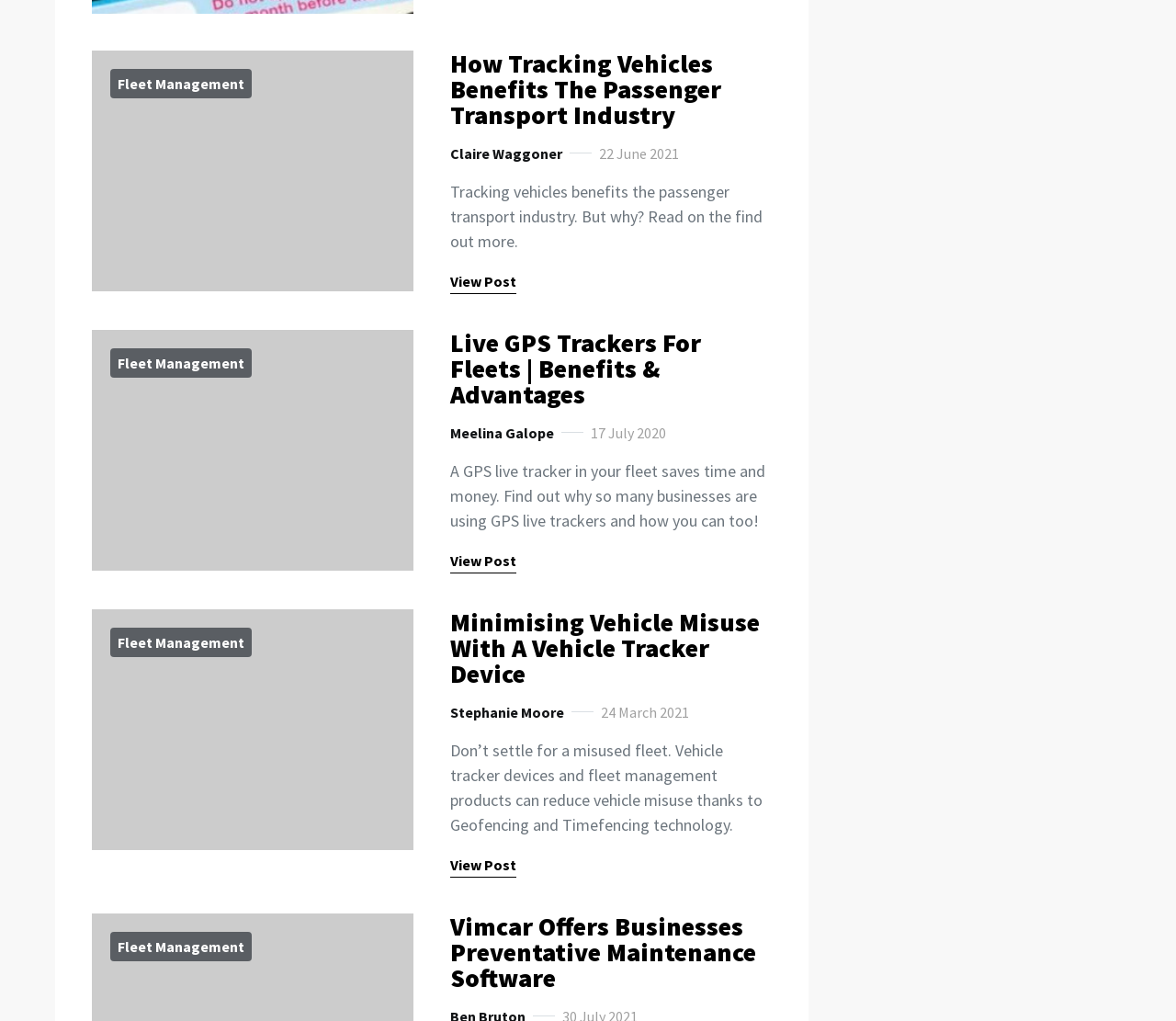Determine the bounding box coordinates for the UI element described. Format the coordinates as (top-left x, top-left y, bottom-right x, bottom-right y) and ensure all values are between 0 and 1. Element description: parent_node: Fleet Management

[0.078, 0.597, 0.352, 0.833]